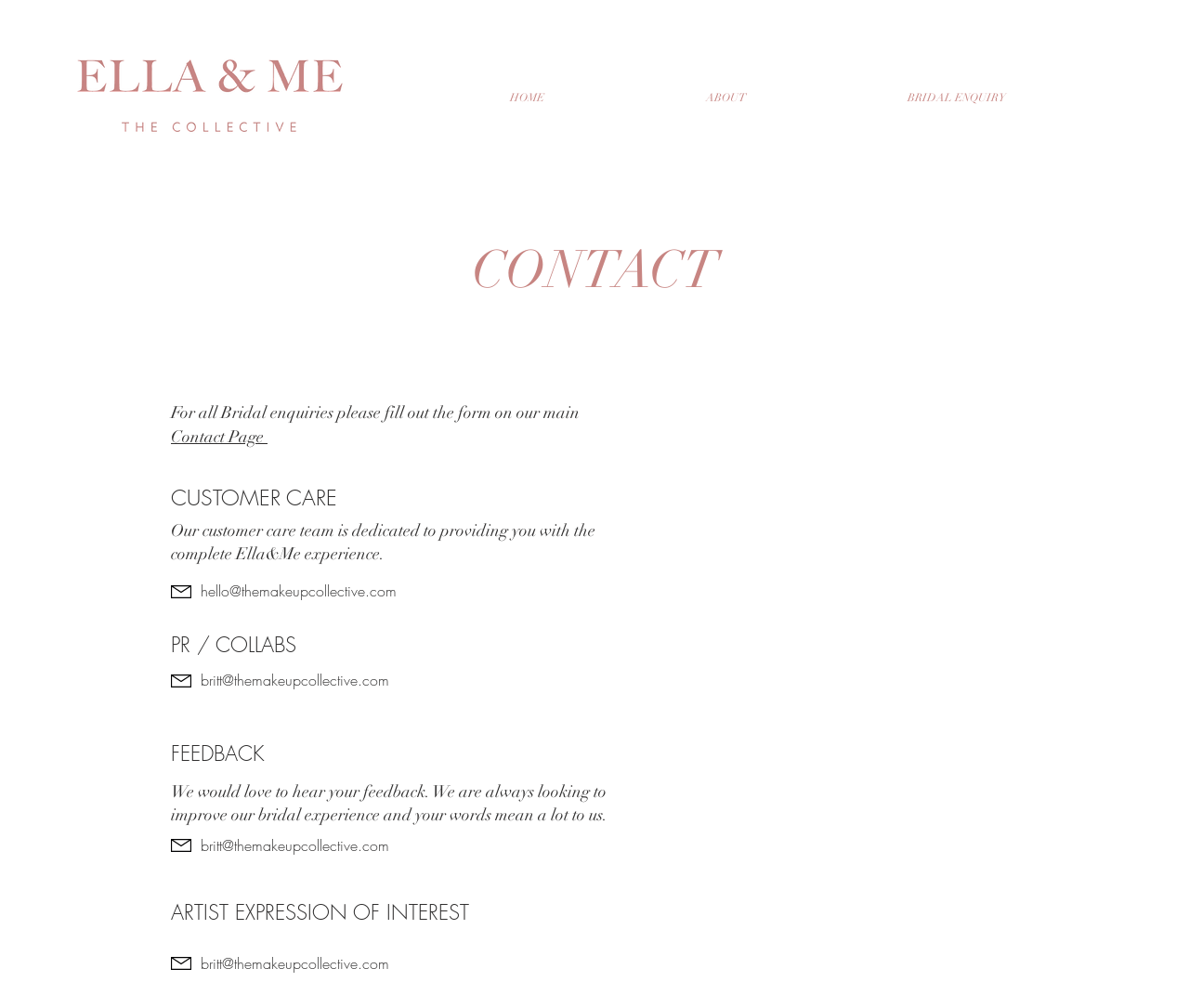Look at the image and answer the question in detail:
What is the email address for PR/COLLABS?

The email address for PR/COLLABS can be found under the heading 'PR / COLLABS', which is 'britt@themakeupcollective.com'.